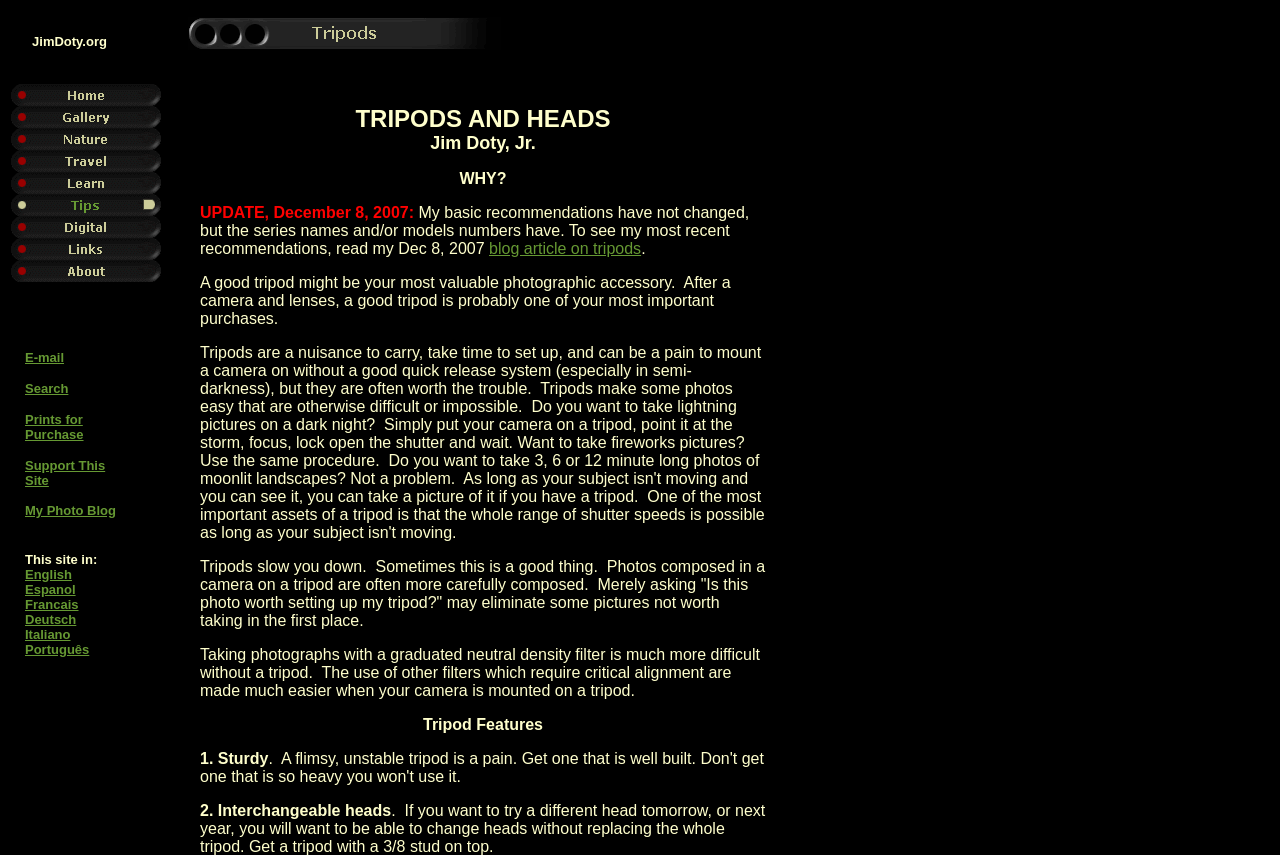What are the categories listed on the webpage?
Answer the question with as much detail as you can, using the image as a reference.

The categories are listed in a table row, where each category is a link in a separate table cell. The categories are Home, Gallery, Nature, Travel, Learn, Tips, Digital, Links, and About.